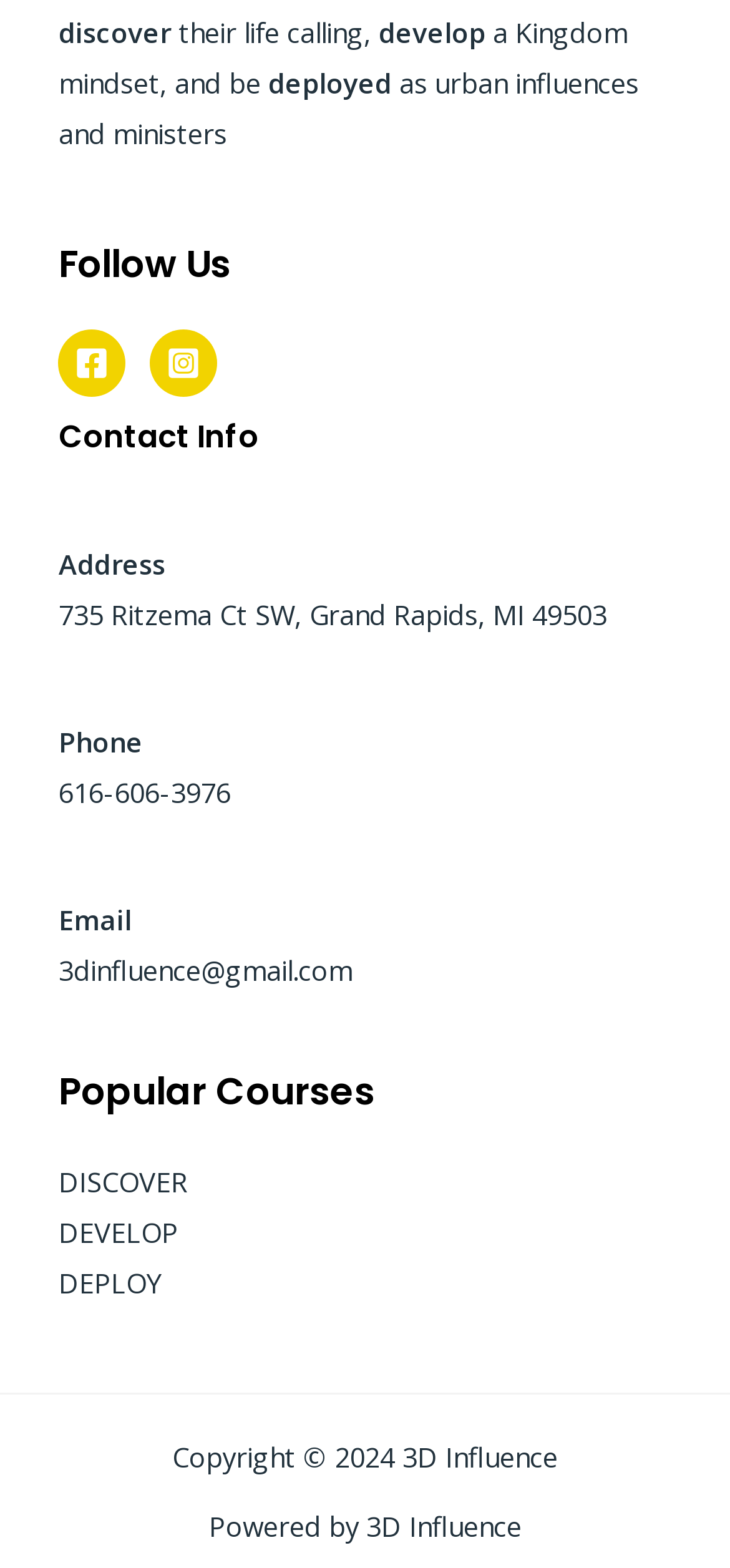What is the phone number of the organization?
Analyze the screenshot and provide a detailed answer to the question.

I found the phone number by looking at the 'Contact Info' section in the footer of the webpage, where it is listed as 'Phone' with the corresponding text '616-606-3976'.